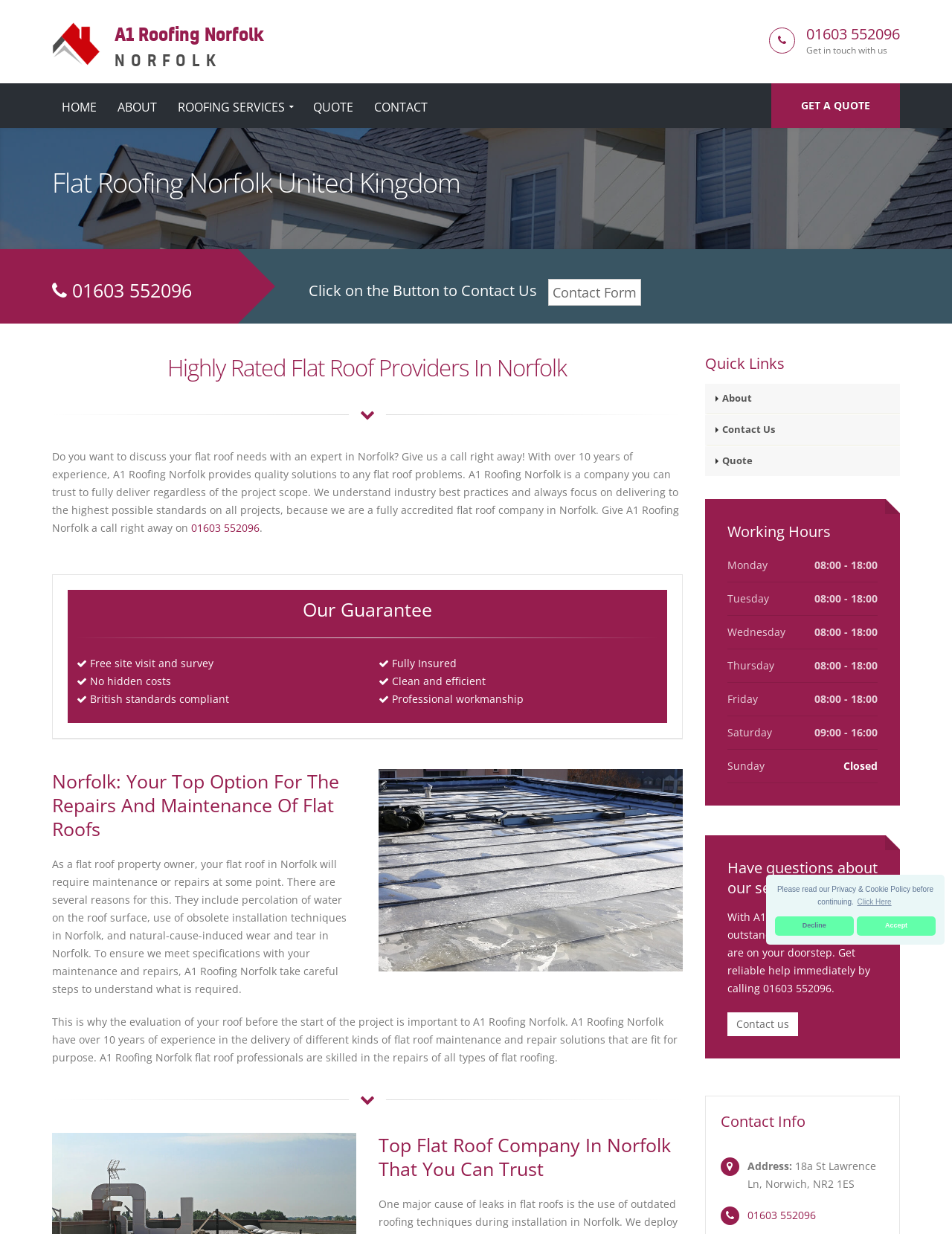Generate the title text from the webpage.

Flat Roofing Norfolk United Kingdom